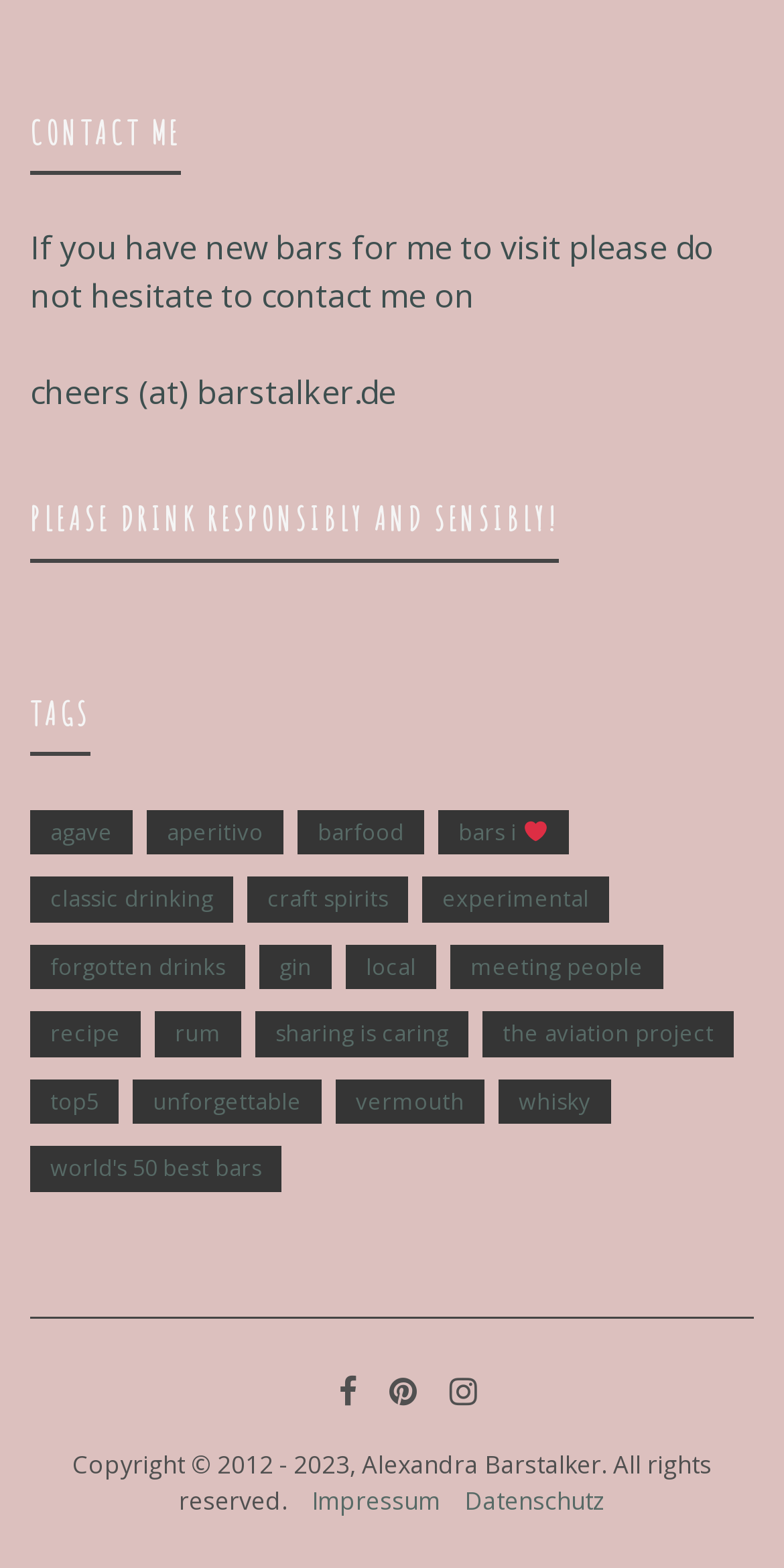Determine the bounding box coordinates of the element's region needed to click to follow the instruction: "Go to the Impressum page". Provide these coordinates as four float numbers between 0 and 1, formatted as [left, top, right, bottom].

[0.374, 0.946, 0.562, 0.968]